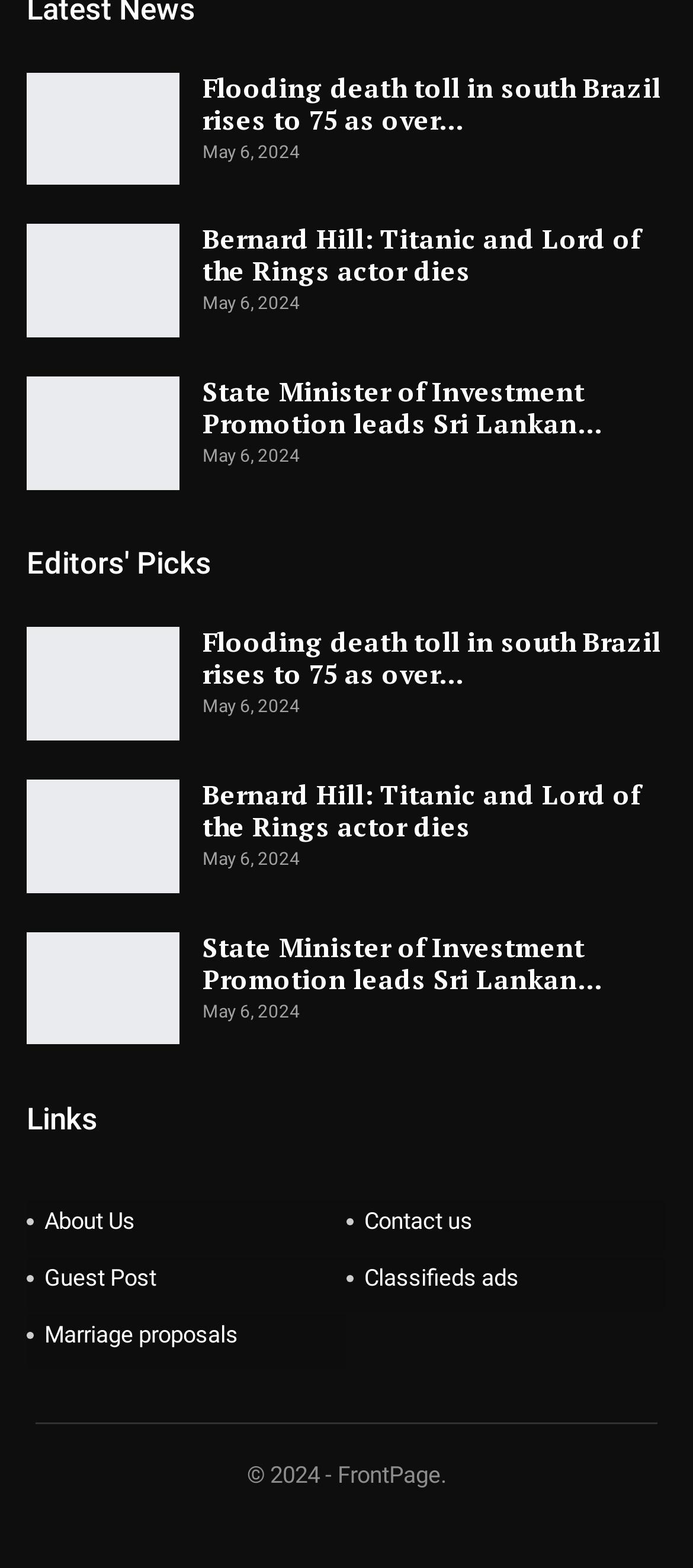Please answer the following question using a single word or phrase: 
What is the date of the news articles?

May 6, 2024